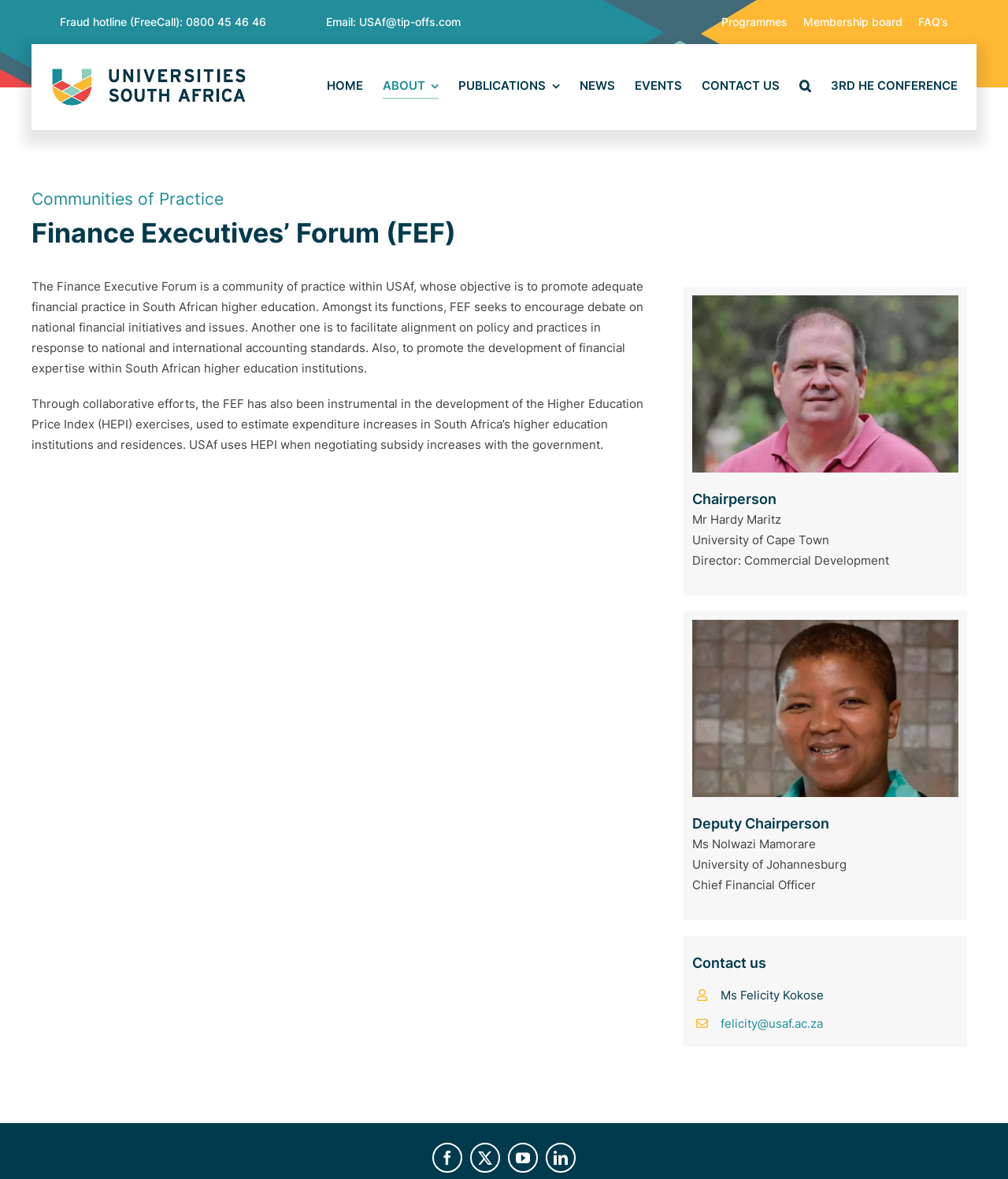Please provide a short answer using a single word or phrase for the question:
Who is the Chairperson of the Finance Executive Forum?

Mr Hardy Maritz